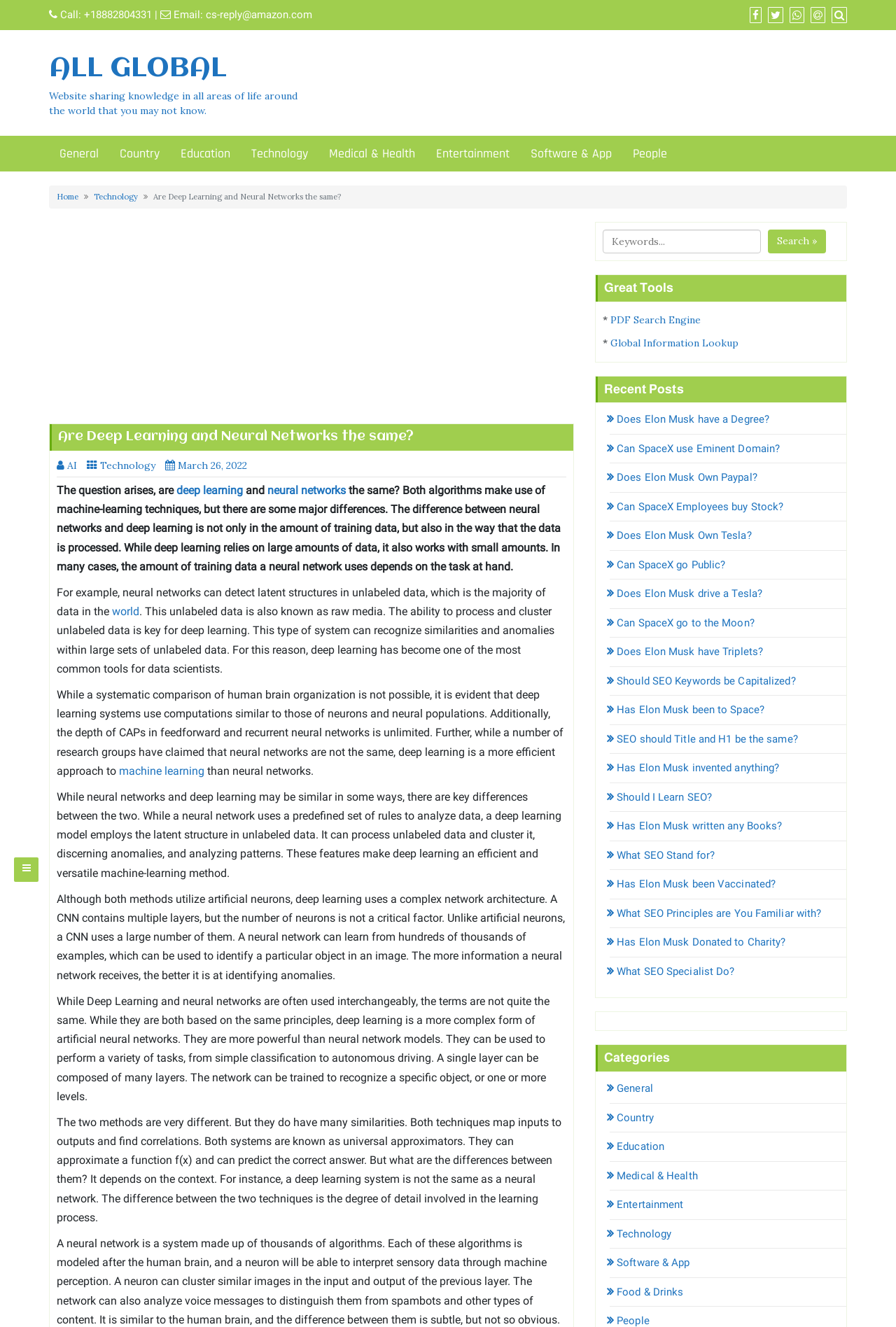Please find and report the bounding box coordinates of the element to click in order to perform the following action: "Search for keywords". The coordinates should be expressed as four float numbers between 0 and 1, in the format [left, top, right, bottom].

[0.2, 0.293, 0.8, 0.363]